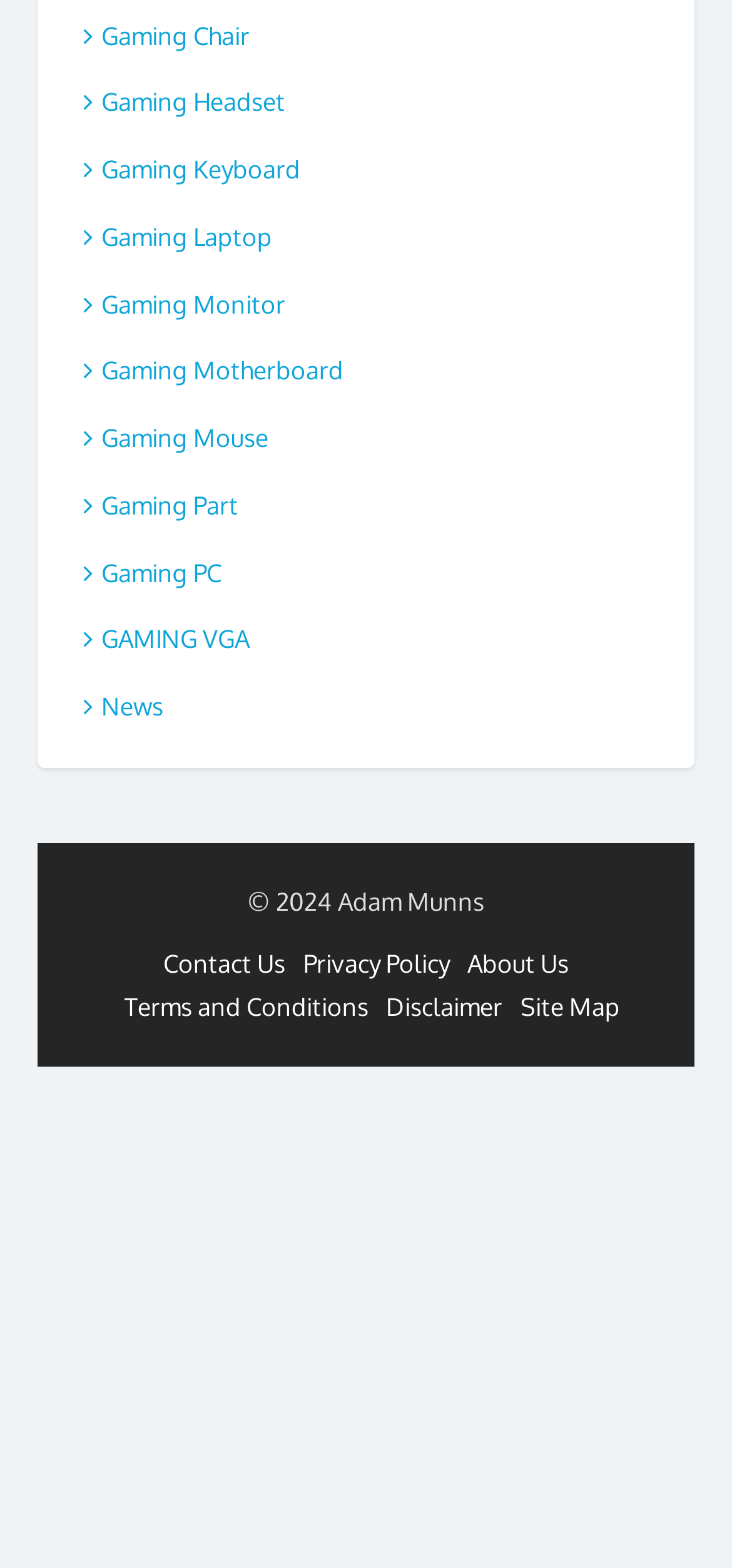Identify the bounding box coordinates of the part that should be clicked to carry out this instruction: "Browse gaming chair products".

[0.103, 0.013, 0.341, 0.032]